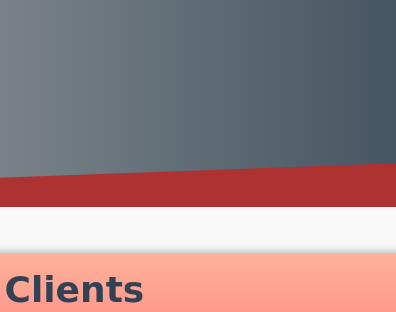Reply to the question with a brief word or phrase: What is the color of the font used for the text 'Clients'?

Dark blue